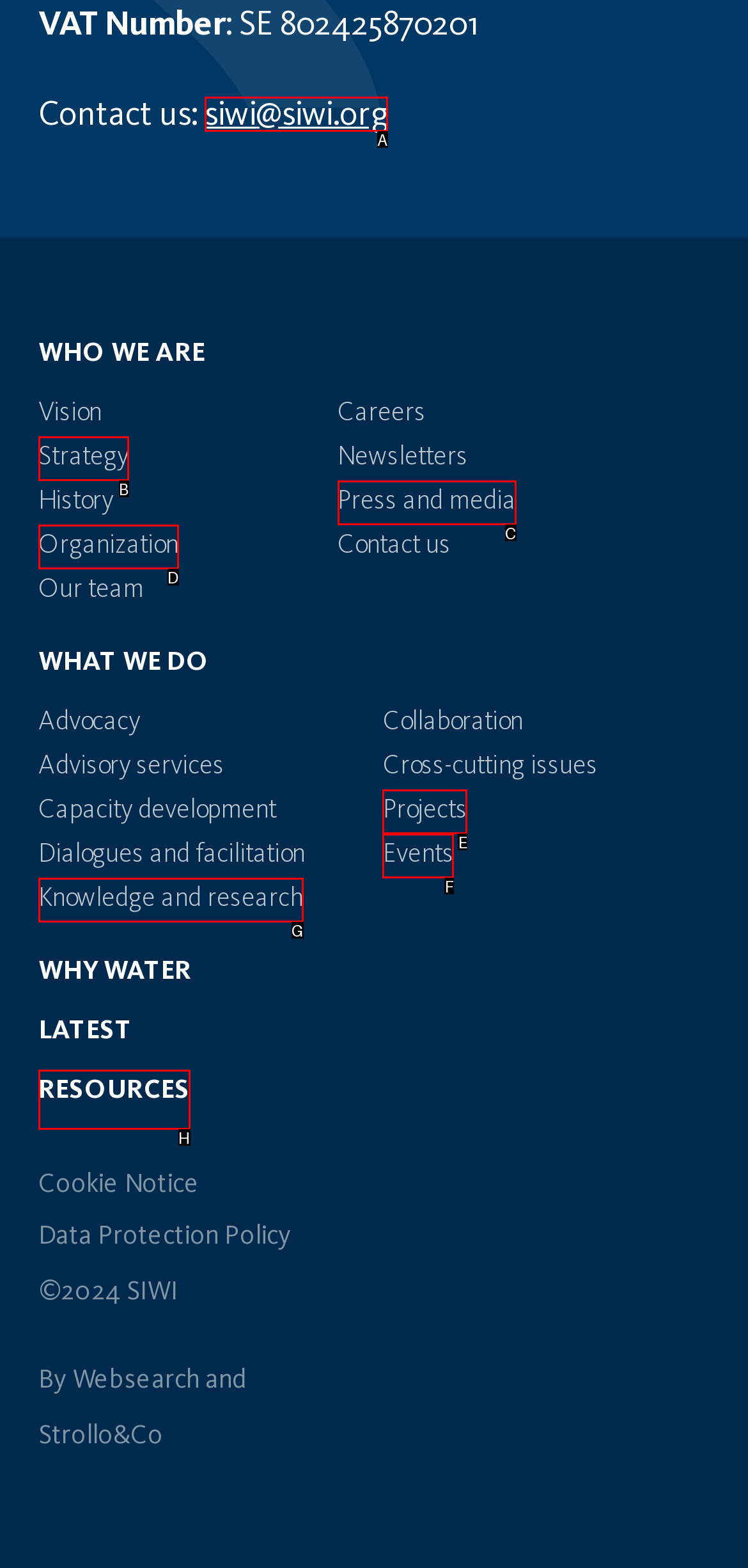Select the correct option from the given choices to perform this task: Contact us through email. Provide the letter of that option.

A